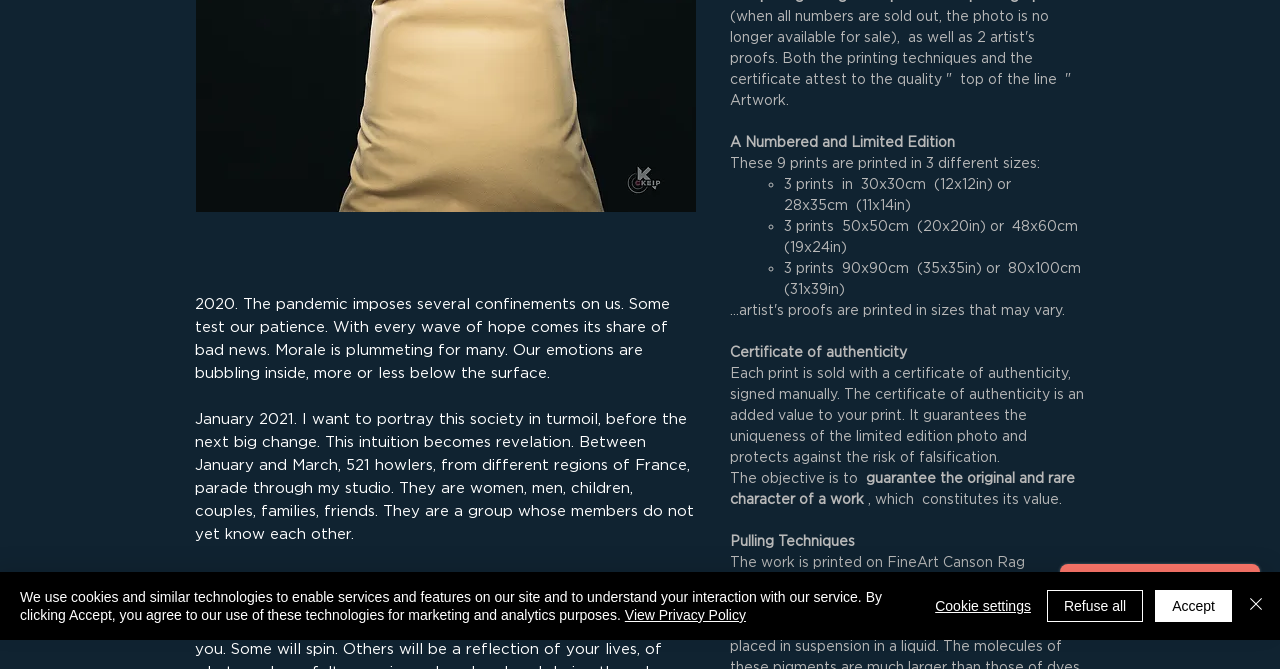Identify the bounding box of the HTML element described as: "Cookie settings".

[0.731, 0.883, 0.805, 0.928]